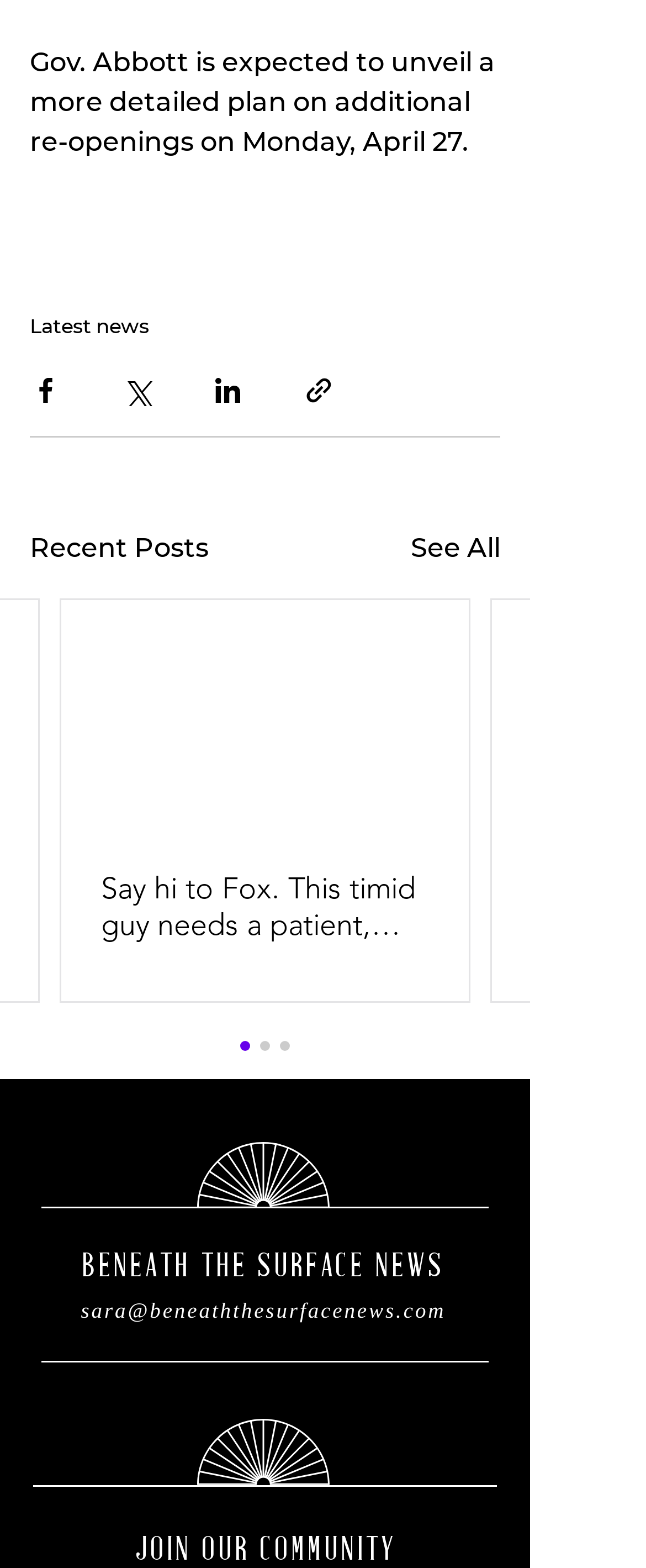Given the element description sara@beneaththesurfacenews.com, specify the bounding box coordinates of the corresponding UI element in the format (top-left x, top-left y, bottom-right x, bottom-right y). All values must be between 0 and 1.

[0.125, 0.827, 0.69, 0.843]